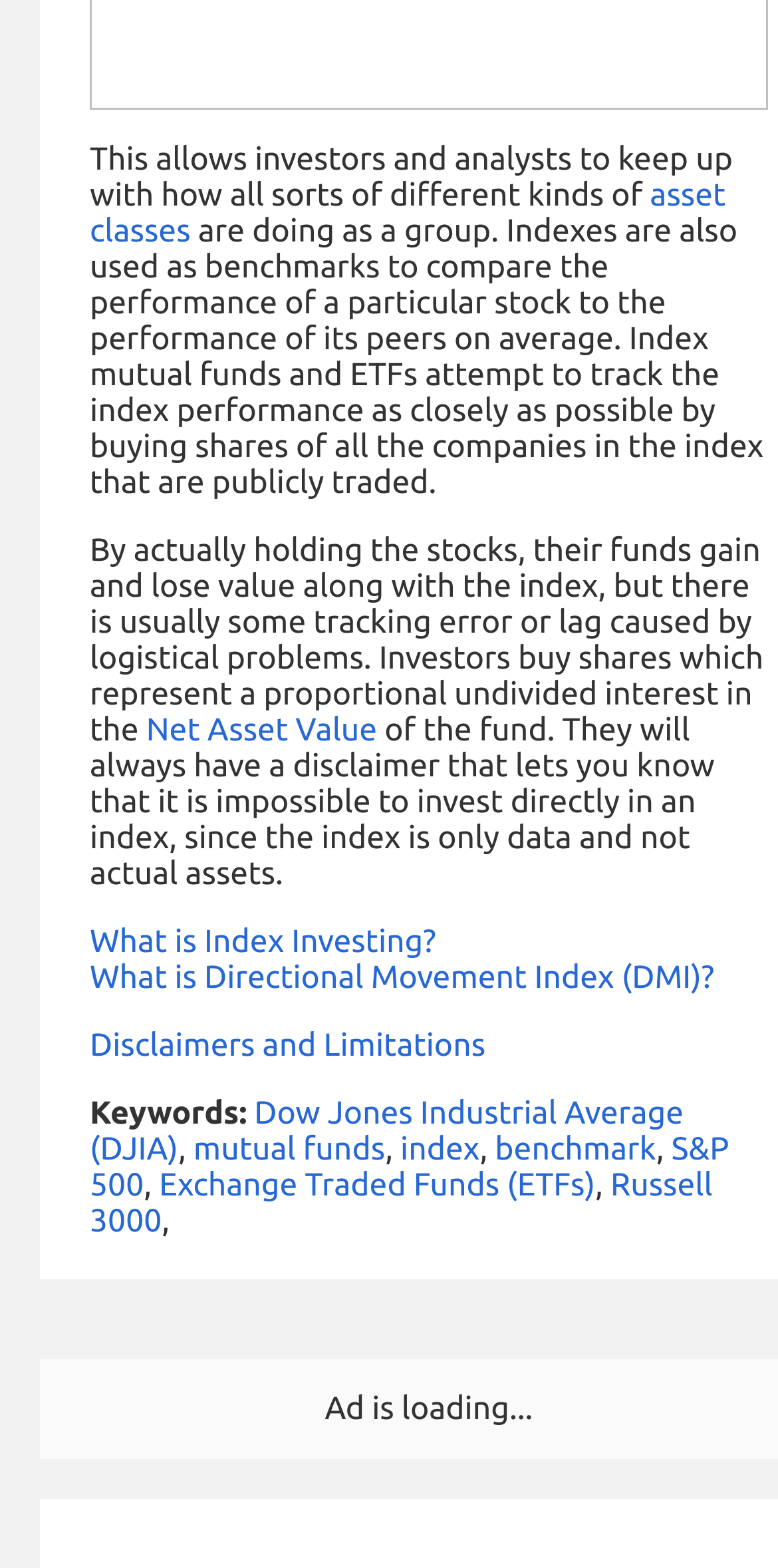Please identify the bounding box coordinates of the region to click in order to complete the task: "Read more about 'What is Index Investing?'". The coordinates must be four float numbers between 0 and 1, specified as [left, top, right, bottom].

[0.115, 0.589, 0.56, 0.612]